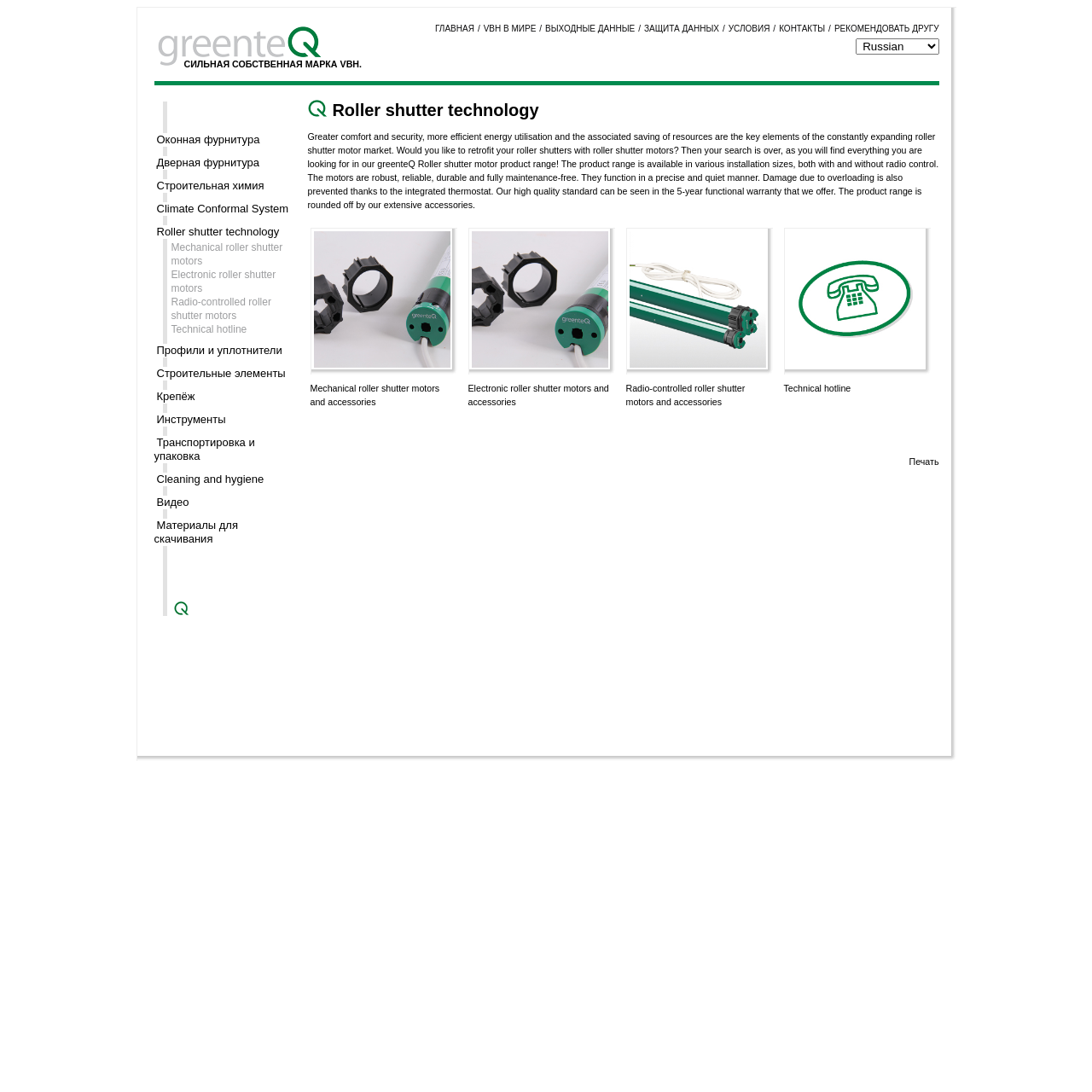Please locate the bounding box coordinates of the region I need to click to follow this instruction: "Click on the 'Sponsors & Exhibitors' link".

None